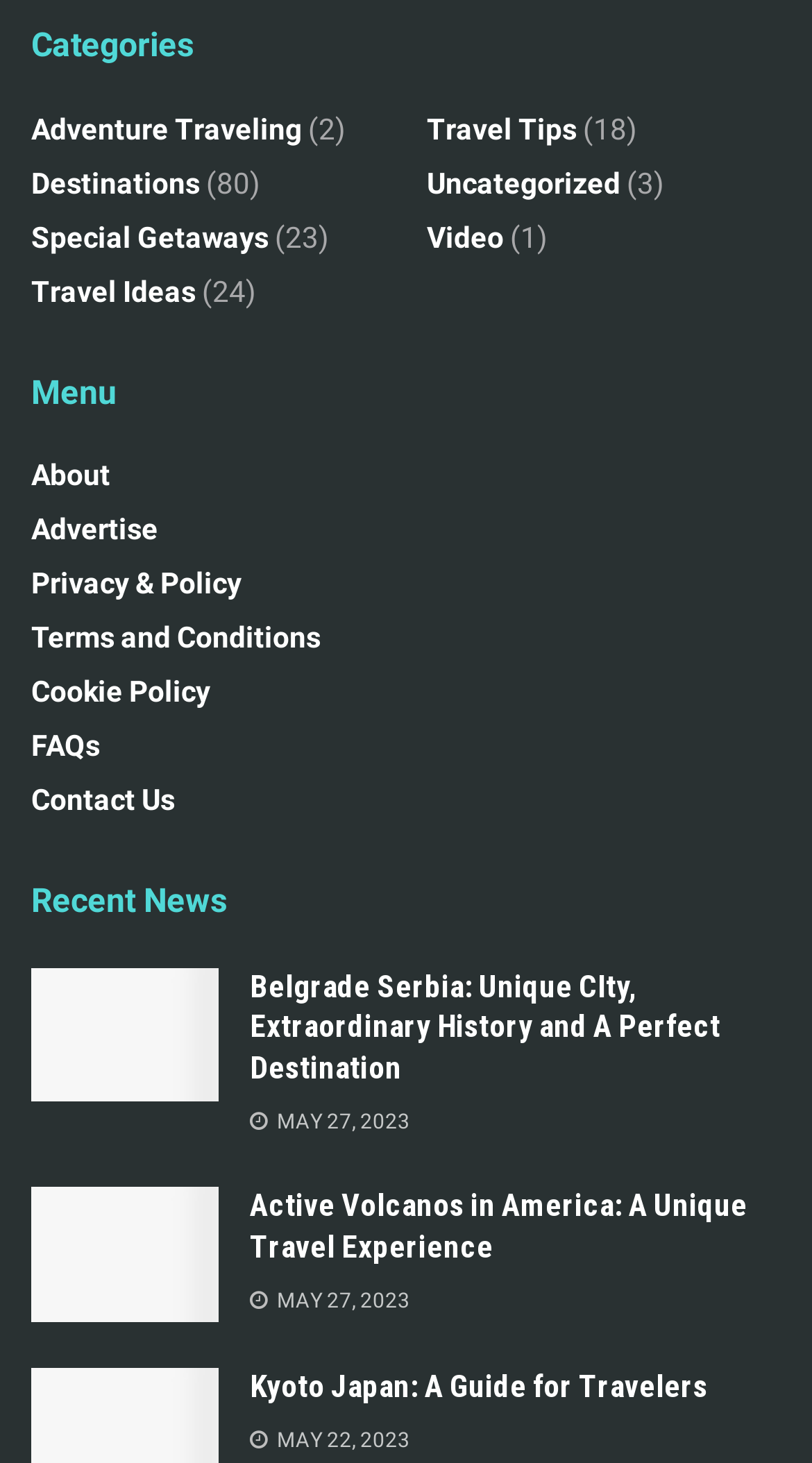How many categories are listed?
Offer a detailed and full explanation in response to the question.

I counted the number of links under the 'Categories' heading, which are 'Adventure Traveling', 'Destinations', 'Special Getaways', 'Travel Ideas', 'Travel Tips', 'Uncategorized', and 'Video', totaling 8 categories.